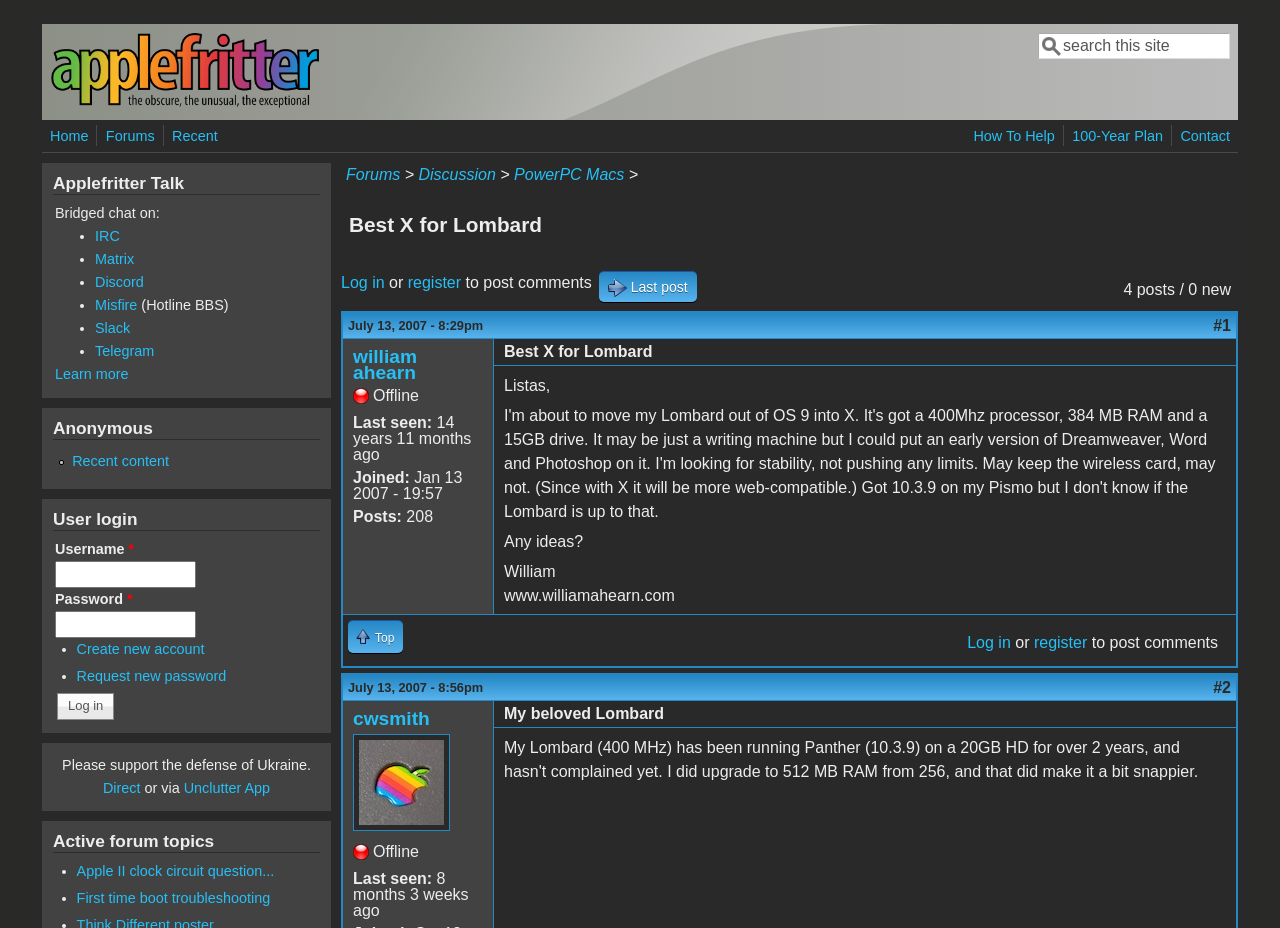Given the description "Home", determine the bounding box of the corresponding UI element.

None